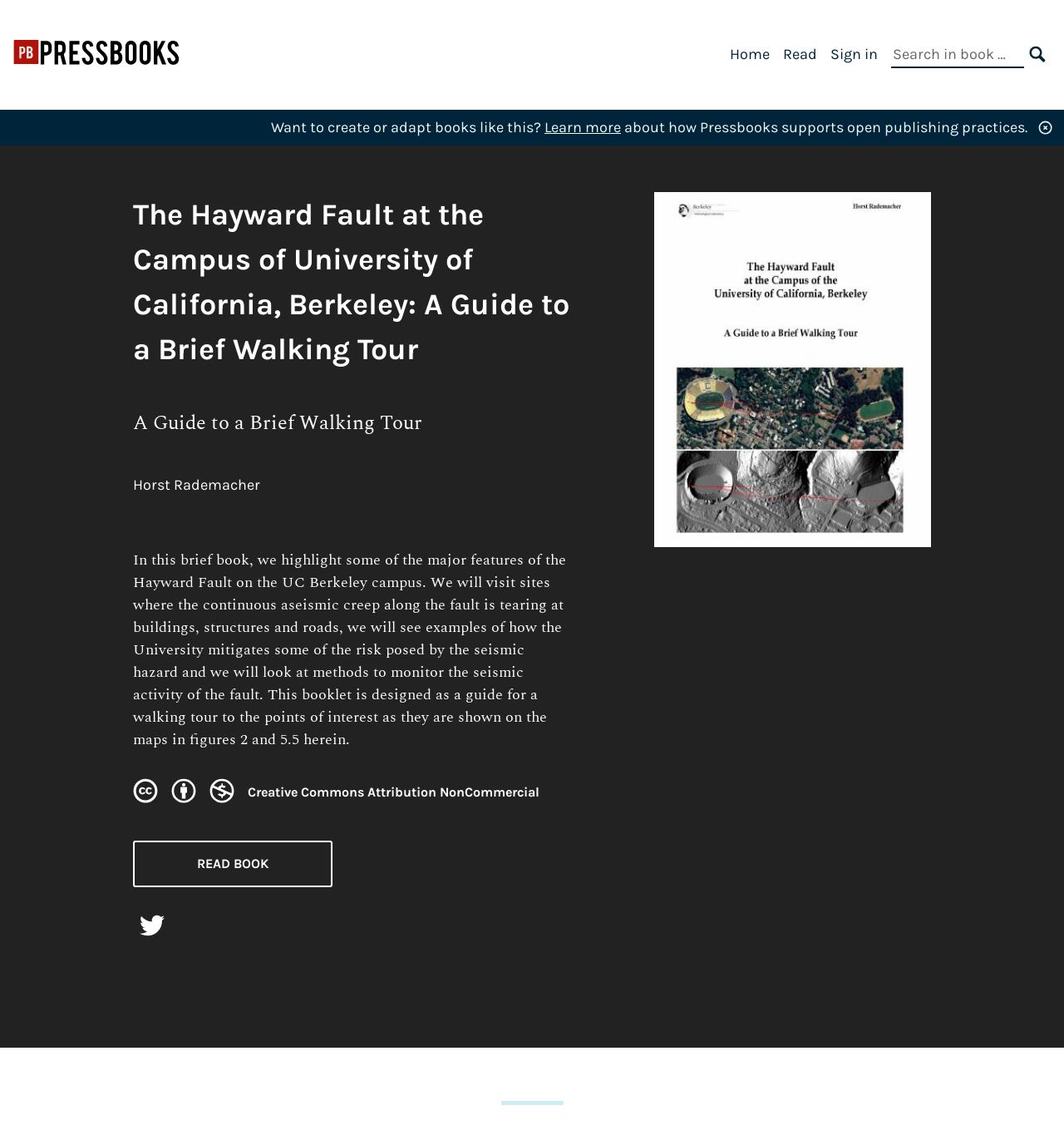Locate the bounding box coordinates of the element that should be clicked to execute the following instruction: "Click on Pressbooks Create".

[0.012, 0.046, 0.17, 0.06]